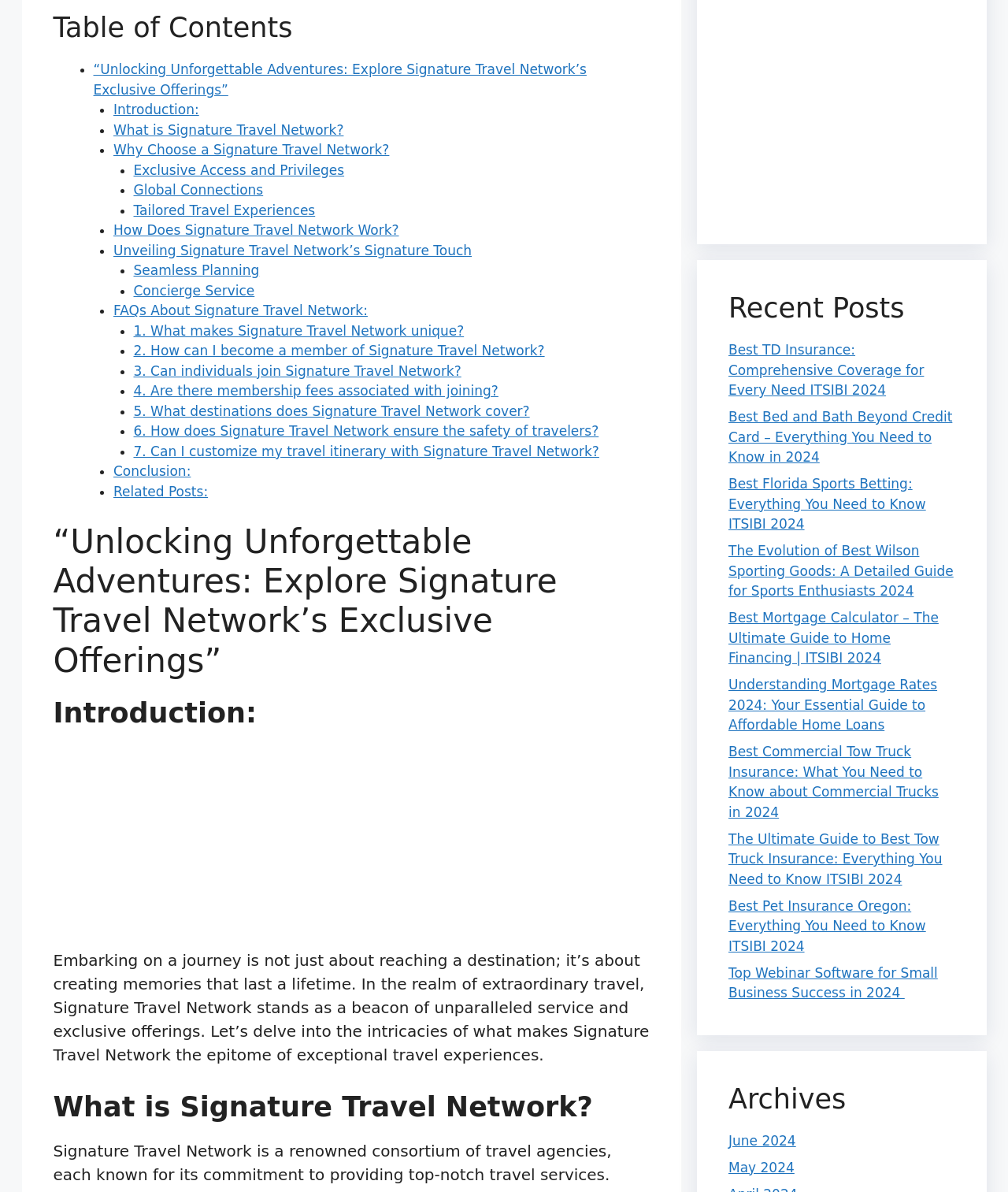Identify the bounding box coordinates of the clickable section necessary to follow the following instruction: "View 'Recent Posts'". The coordinates should be presented as four float numbers from 0 to 1, i.e., [left, top, right, bottom].

[0.723, 0.245, 0.947, 0.272]